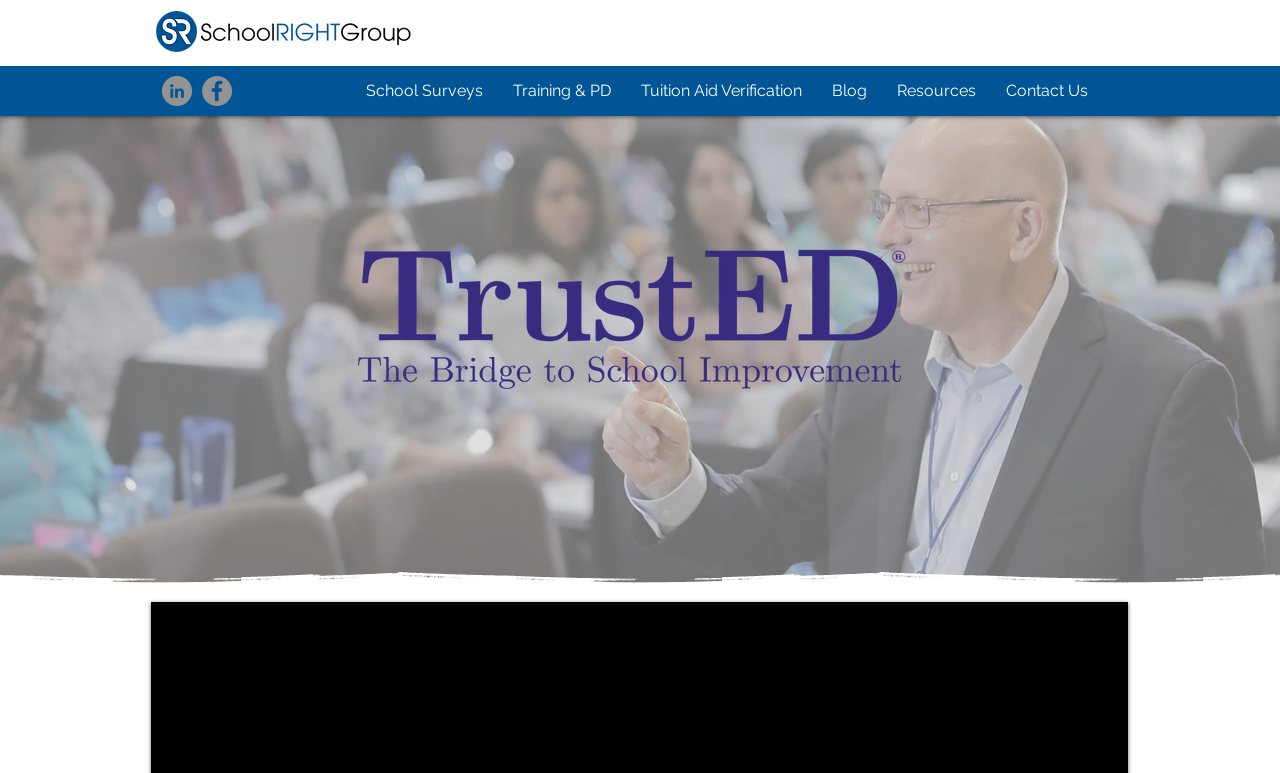What is the last navigation item?
Based on the image, answer the question with a single word or brief phrase.

Contact Us